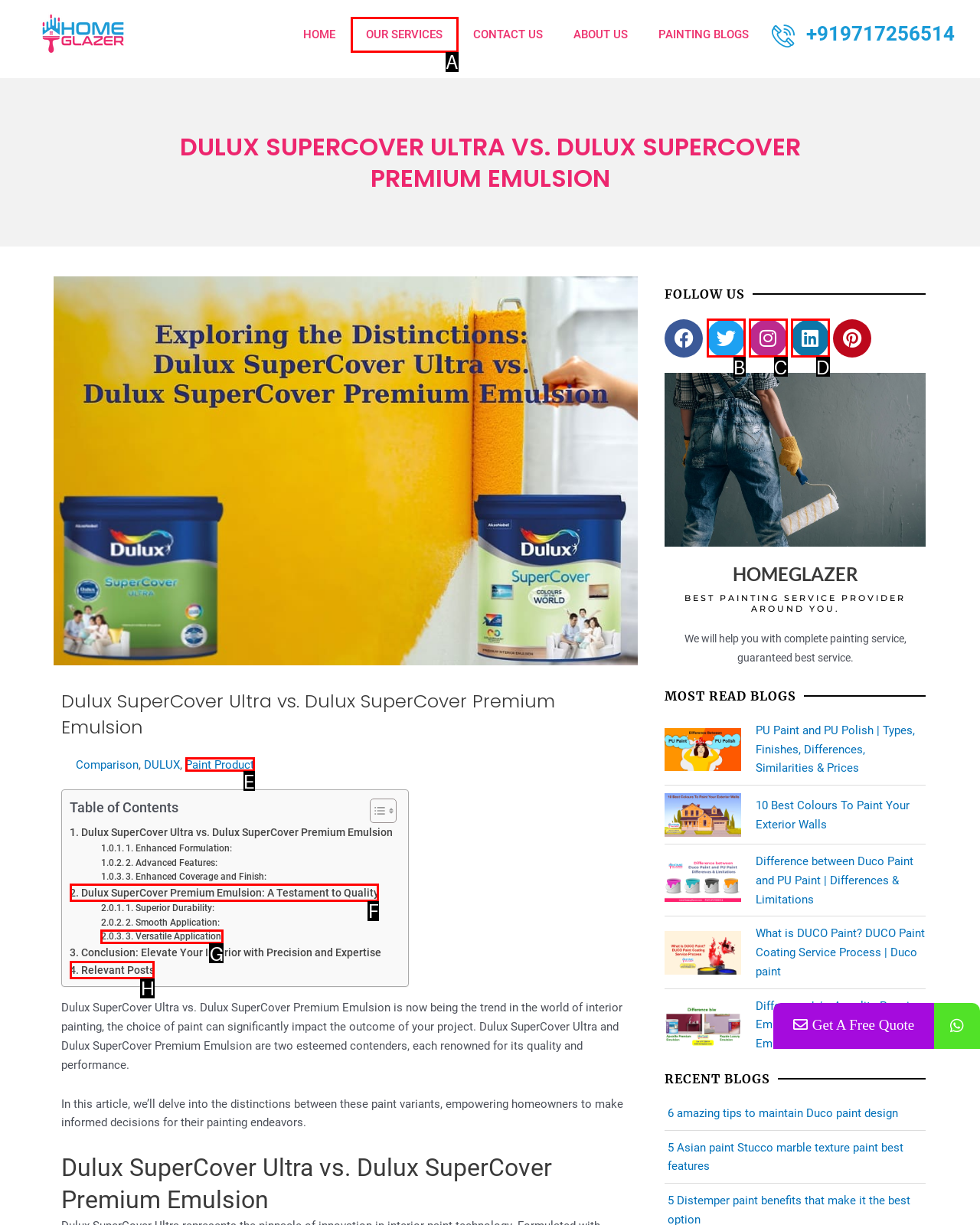Using the provided description: 3. Versatile Application:, select the most fitting option and return its letter directly from the choices.

G